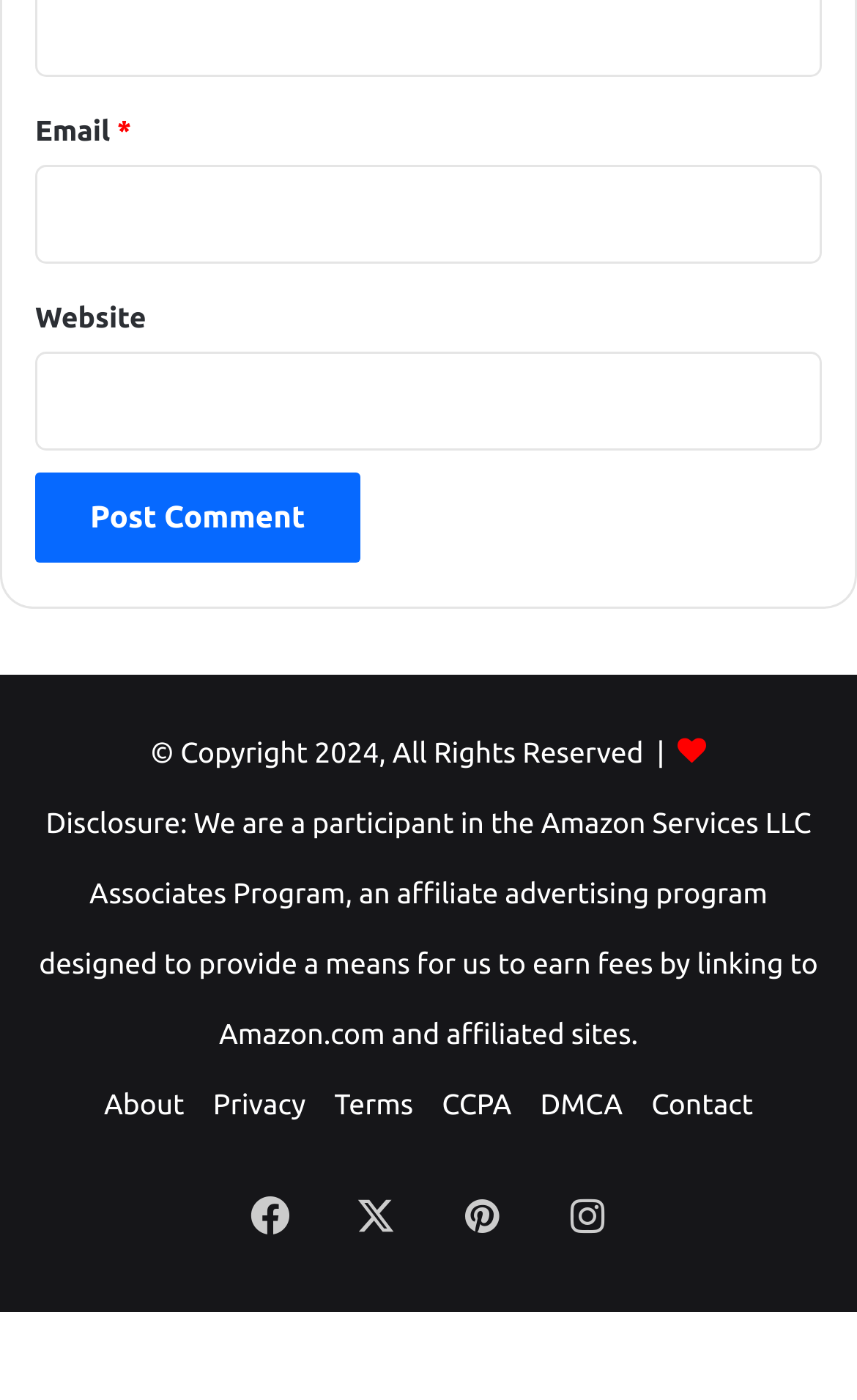Locate the bounding box of the UI element with the following description: "name="submit" value="Post Comment"".

[0.041, 0.337, 0.42, 0.402]